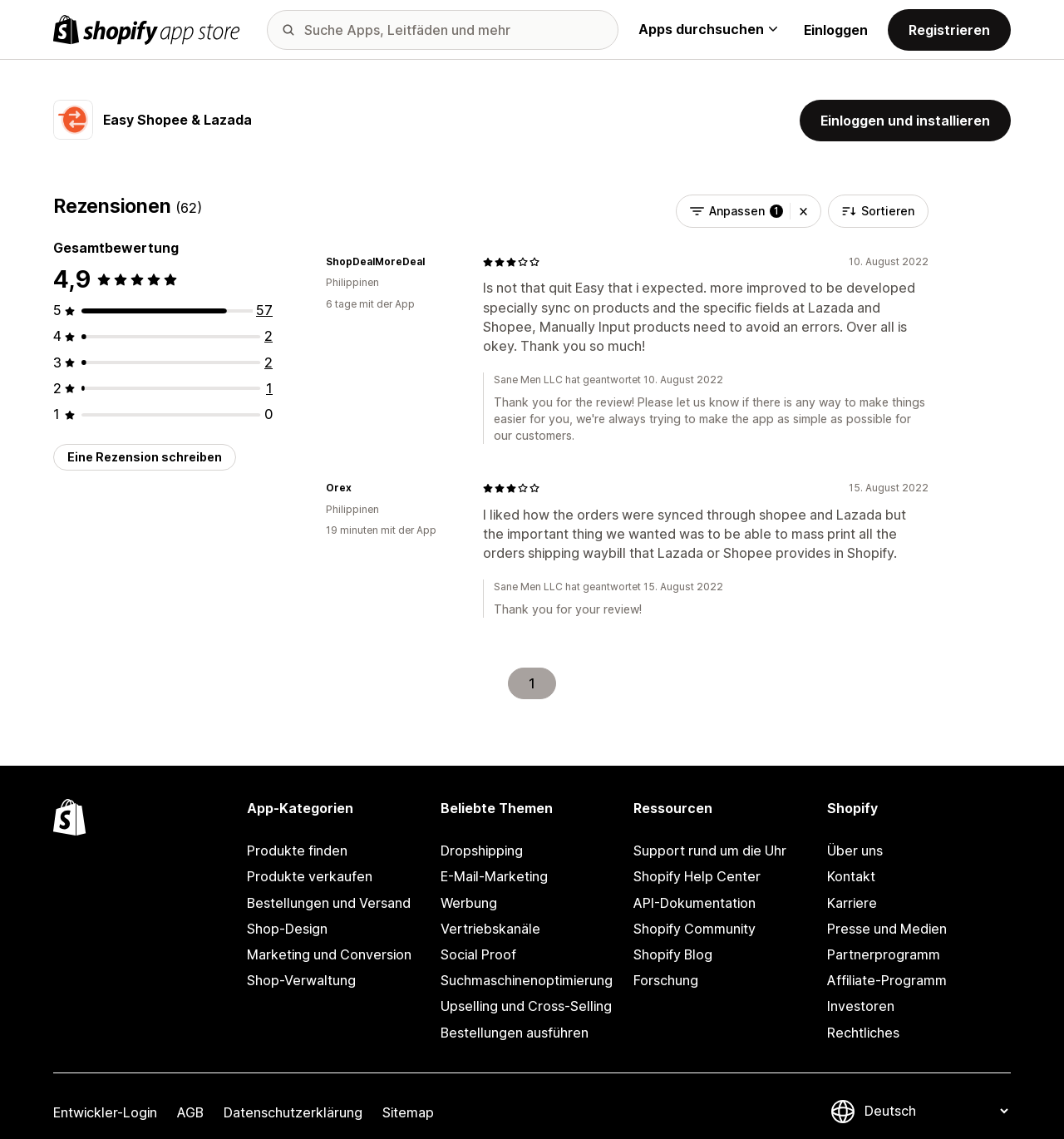Give an in-depth explanation of the webpage layout and content.

This webpage is about the Easy Shopee & Lazada app on the Shopify App Store. At the top left, there is a Shopify App Store logo, and next to it, a search box where users can search for apps, guides, and more. On the top right, there are links to log in and register.

Below the top section, there is a main content area that takes up most of the page. On the left side, there is an image of the Easy Shopee & Lazada app, accompanied by a heading with the app's name and a link to the app. Below the app image, there is a section with reviews, which includes a heading that says "Rezensionen" (Reviews) and a rating of 4.9 out of 5 stars. There are also links to write a review and to view all 62 reviews.

The review section displays several reviews from users, each with a rating, a date, and a comment. The reviews are accompanied by information about the reviewer, such as their name and location. There are also responses from the app developer, Sane Men LLC, to some of the reviews.

On the right side of the main content area, there are filters and sorting options for the reviews. There is a button to log in and install the app, as well as a section with app categories and popular topics.

At the bottom of the page, there are links to various resources, including support, the Shopify Help Center, API documentation, the Shopify Community, and the Shopify Blog.